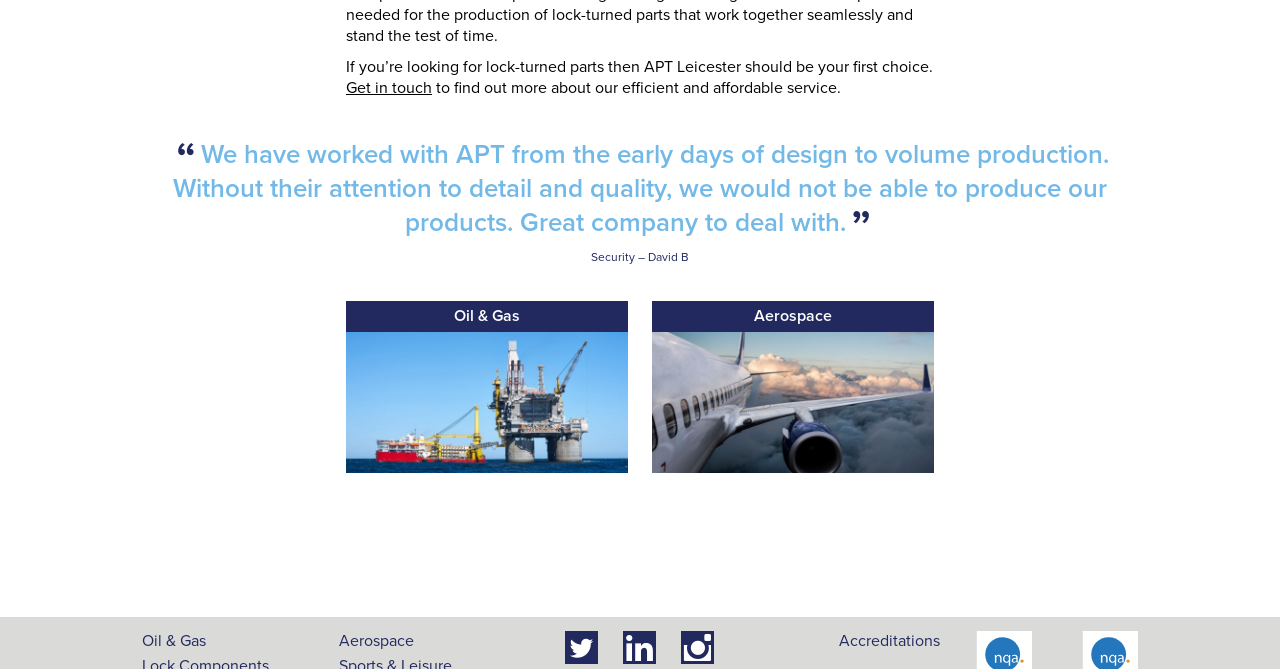Please provide the bounding box coordinate of the region that matches the element description: Oil & Gas. Coordinates should be in the format (top-left x, top-left y, bottom-right x, bottom-right y) and all values should be between 0 and 1.

[0.27, 0.451, 0.491, 0.497]